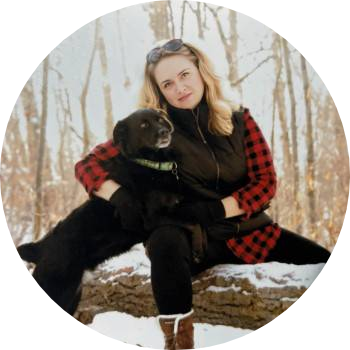Explain all the elements you observe in the image.

The image features a smiling woman seated outdoors in a winter landscape, wearing a black vest over a red and black plaid shirt, showcasing her love for animals. She is holding a black dog, which is comfortably nestled beside her on a log covered in snow. The background is marked by trees, contributing to a serene natural atmosphere. The woman's relaxed pose and expression radiate warmth and affection for her furry companion, highlighting her dedication to animal care. This image accompanies the biography of Krysta, who serves as a receptionist at the Edmonton Holistic Veterinary Clinic, where she combines her passion for animal medicine with her work.